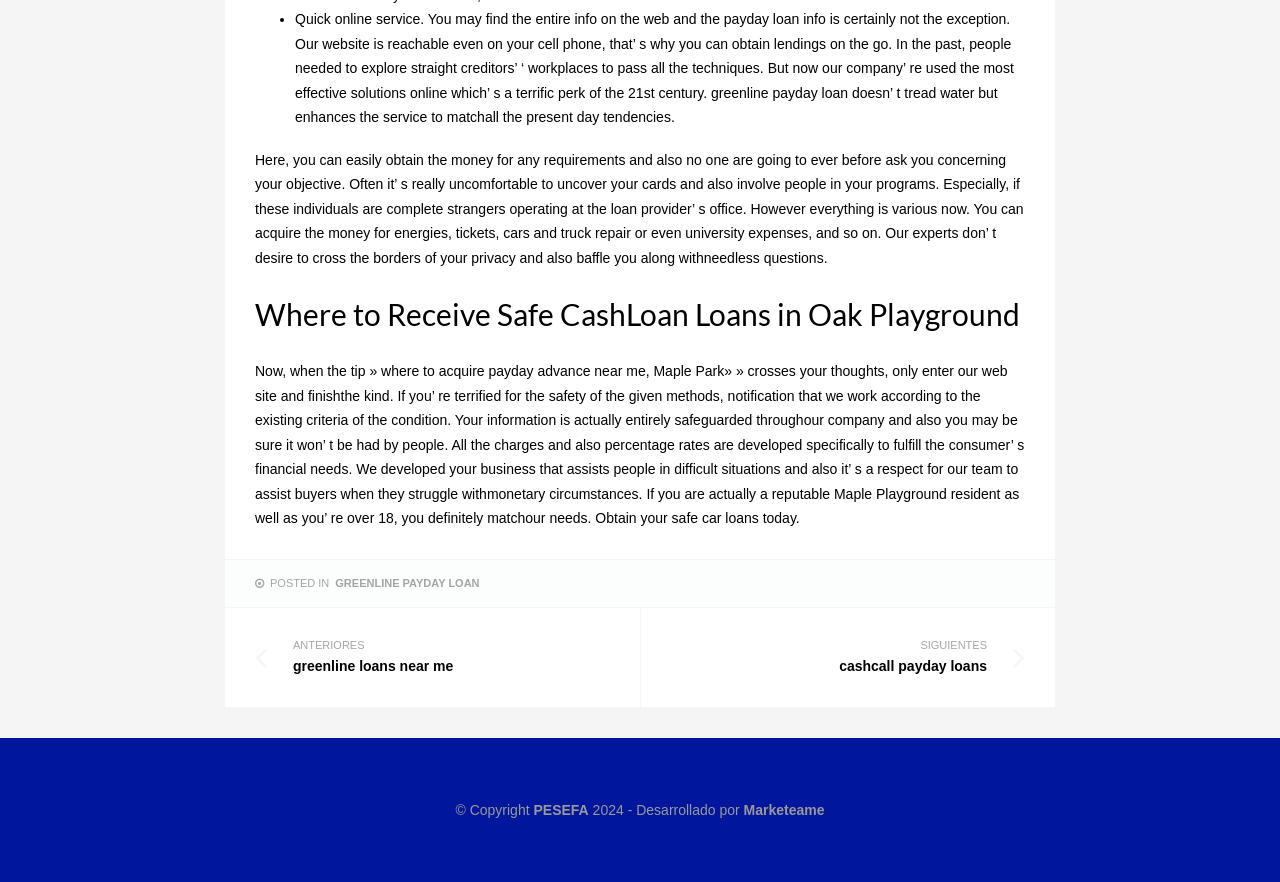Using the image as a reference, answer the following question in as much detail as possible:
What is the name of the company providing the payday loan service?

The company name is mentioned in the text on the website, specifically in the sentence 'greenline payday loan doesn’t tread water but enhances the service to match all the present day tendencies'.